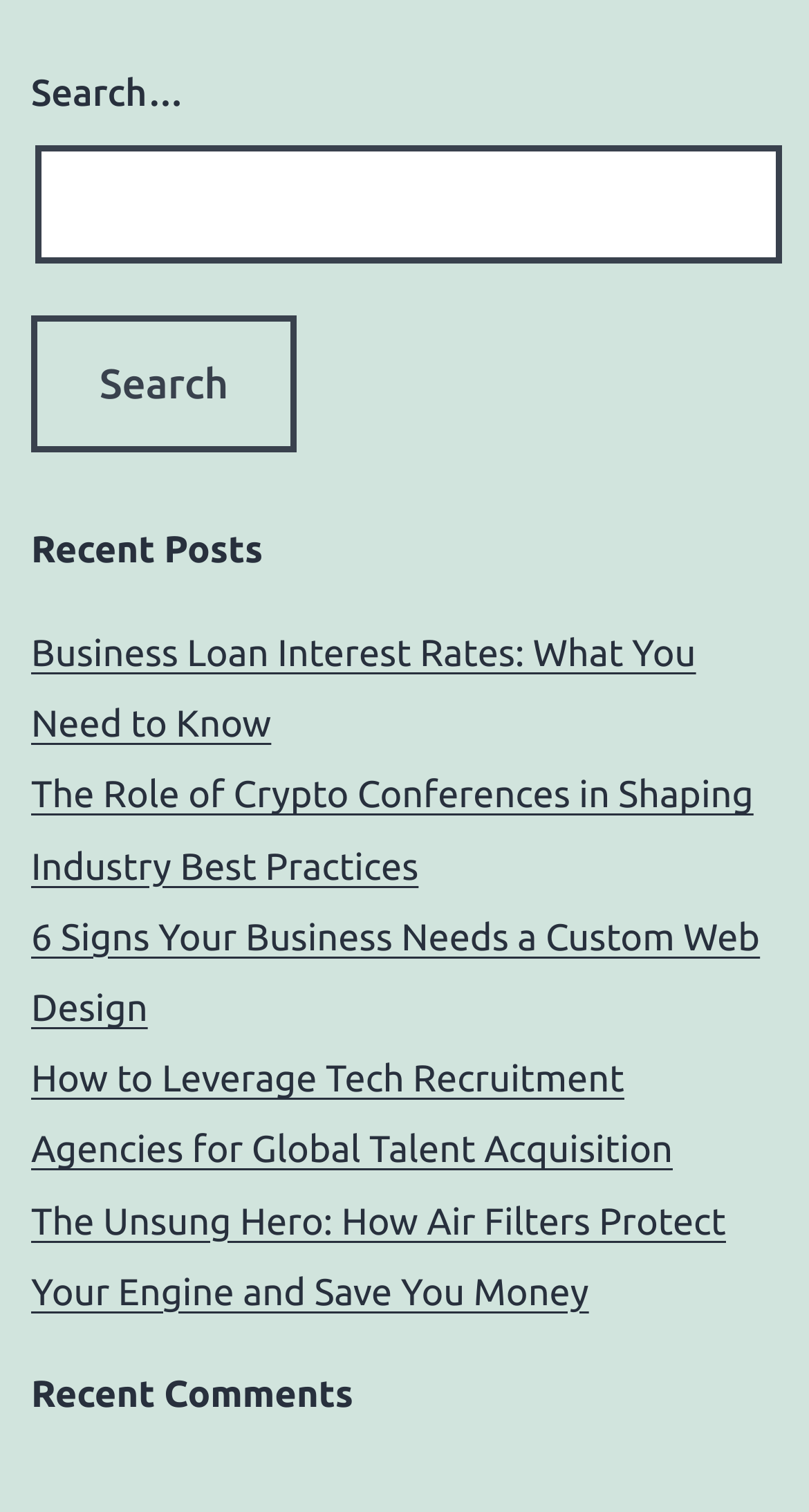Please find the bounding box for the UI component described as follows: "parent_node: Search… name="s"".

[0.044, 0.097, 0.967, 0.174]